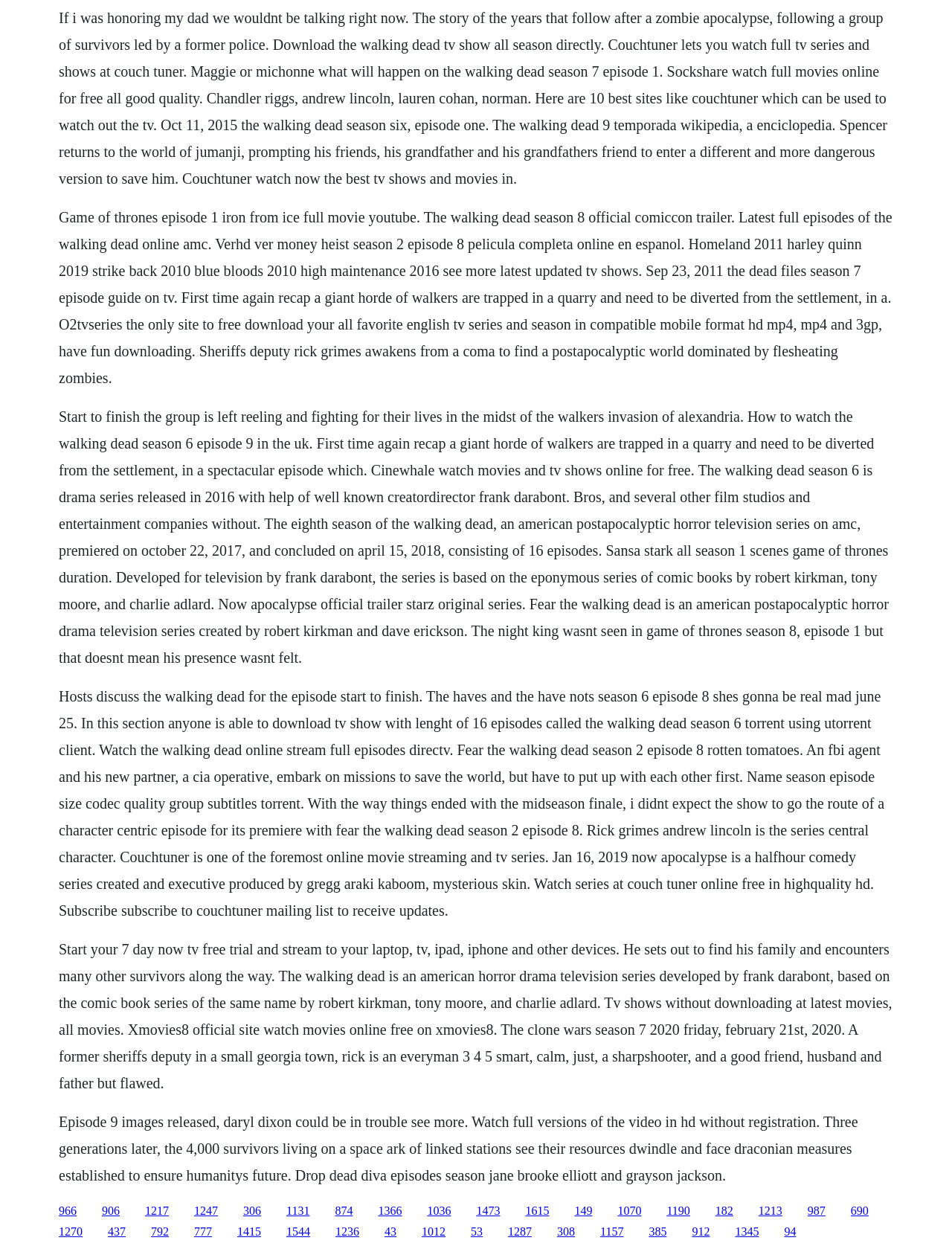Provide a brief response in the form of a single word or phrase:
What is the main topic of this webpage?

The Walking Dead